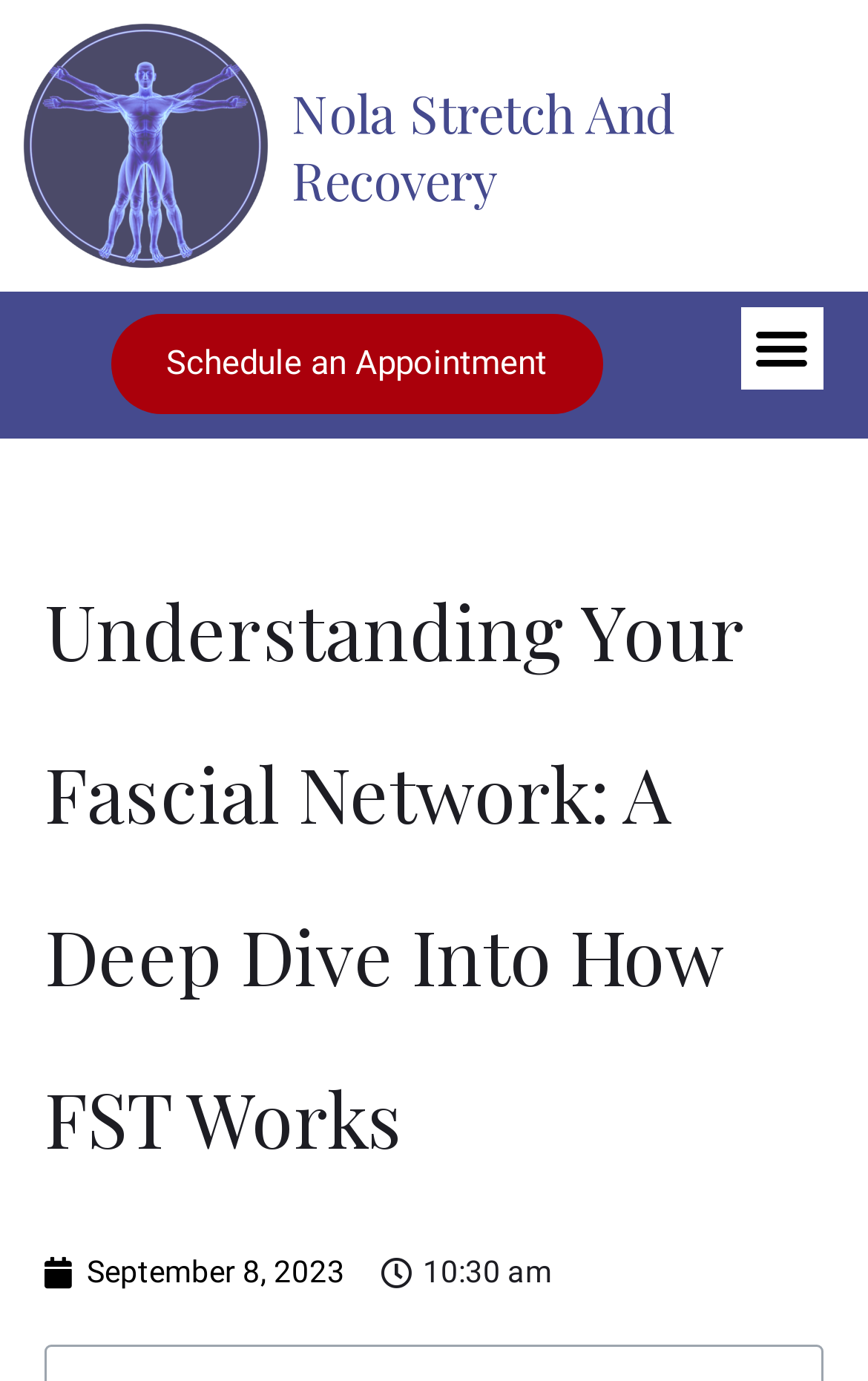Using the image as a reference, answer the following question in as much detail as possible:
What is the date mentioned on the webpage?

I found the answer by looking at the link element with the text 'September 8, 2023' which is a date mentioned on the webpage.